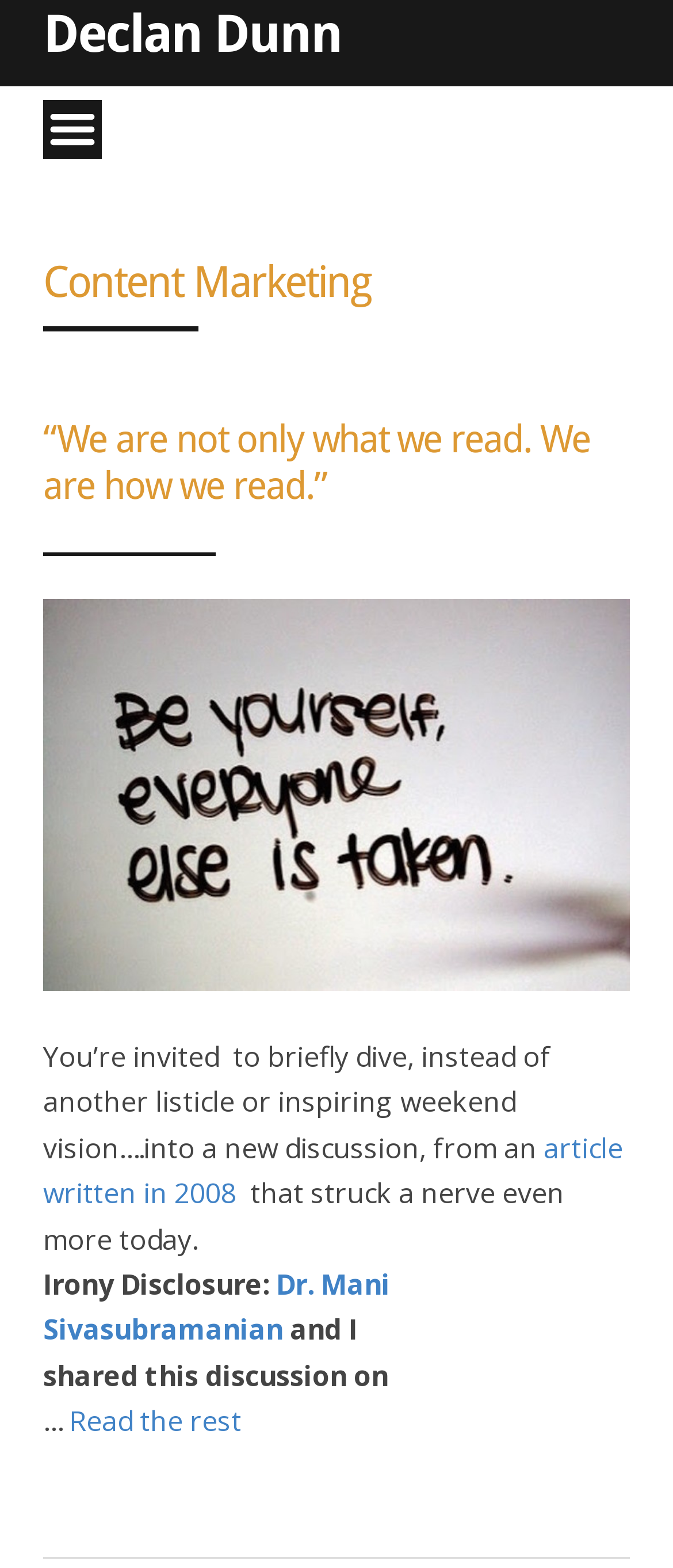Identify the bounding box for the element characterized by the following description: "alt="bself-700x467"".

[0.064, 0.382, 0.936, 0.632]